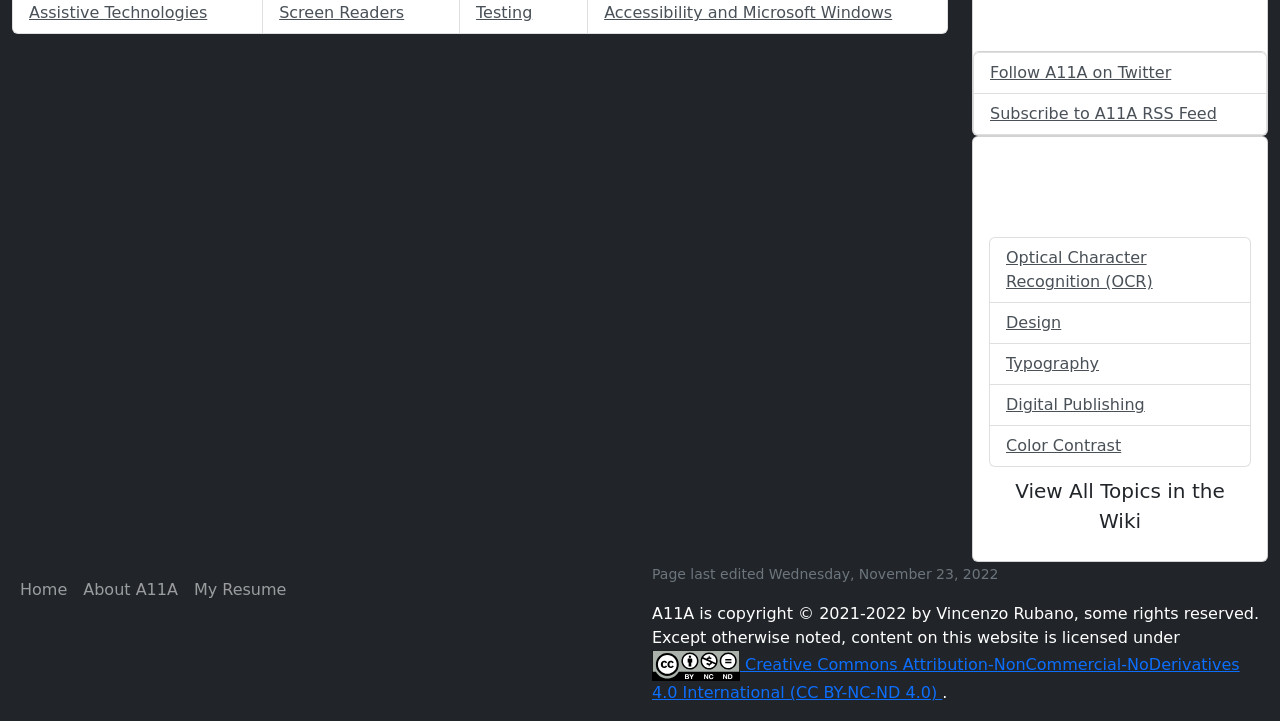Can you find the bounding box coordinates for the UI element given this description: "Log in"? Provide the coordinates as four float numbers between 0 and 1: [left, top, right, bottom].

None